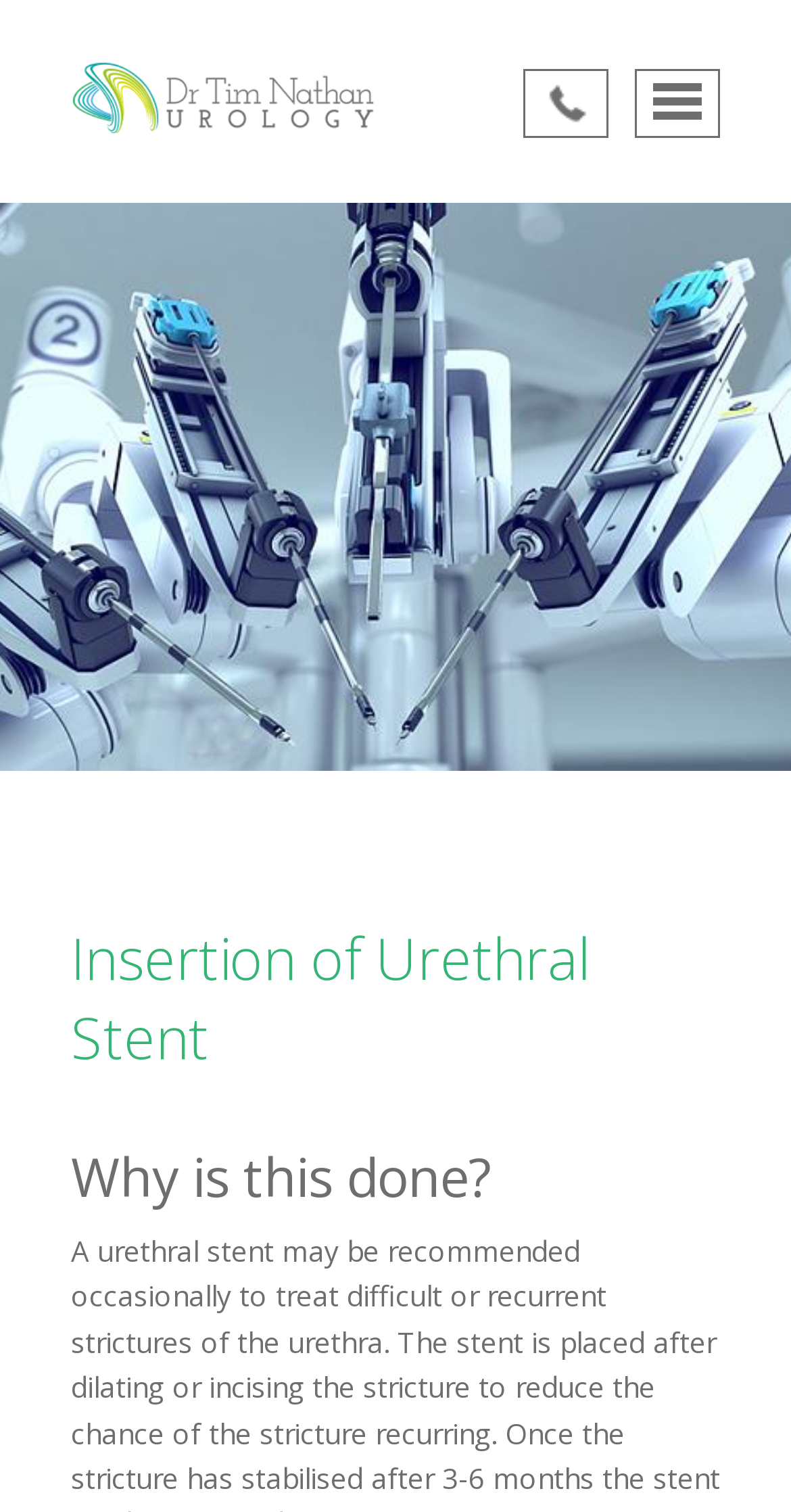Find the bounding box coordinates for the UI element whose description is: "Skip to main content". The coordinates should be four float numbers between 0 and 1, in the format [left, top, right, bottom].

[0.0, 0.0, 0.397, 0.001]